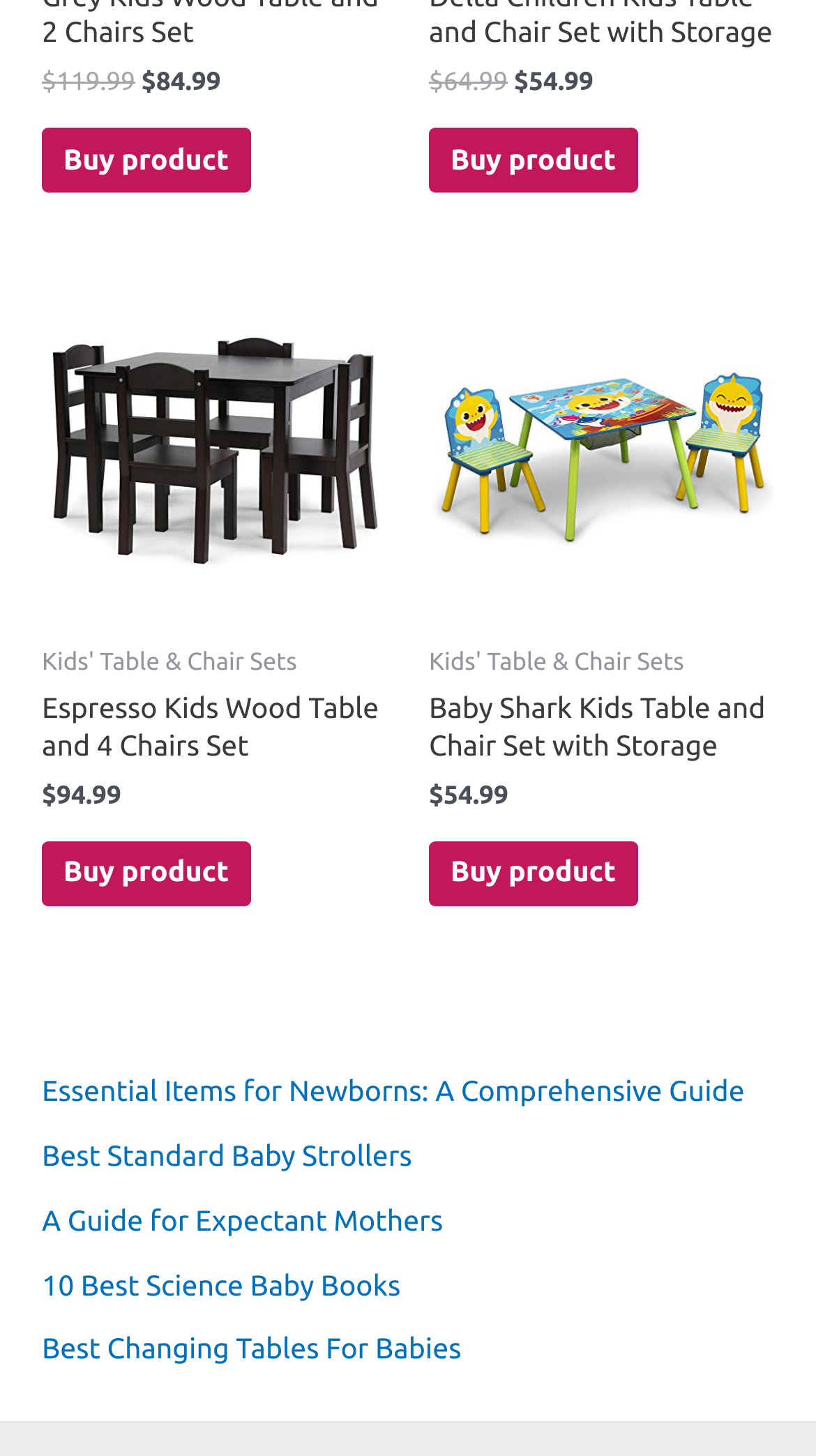Refer to the image and provide an in-depth answer to the question: 
How many links are there at the bottom of the webpage?

I found the number of links at the bottom of the webpage by counting the link elements with the texts 'Essential Items for Newborns: A Comprehensive Guide', 'Best Standard Baby Strollers', 'A Guide for Expectant Mothers', '10 Best Science Baby Books', and 'Best Changing Tables For Babies' which are located at the bottom of the webpage.